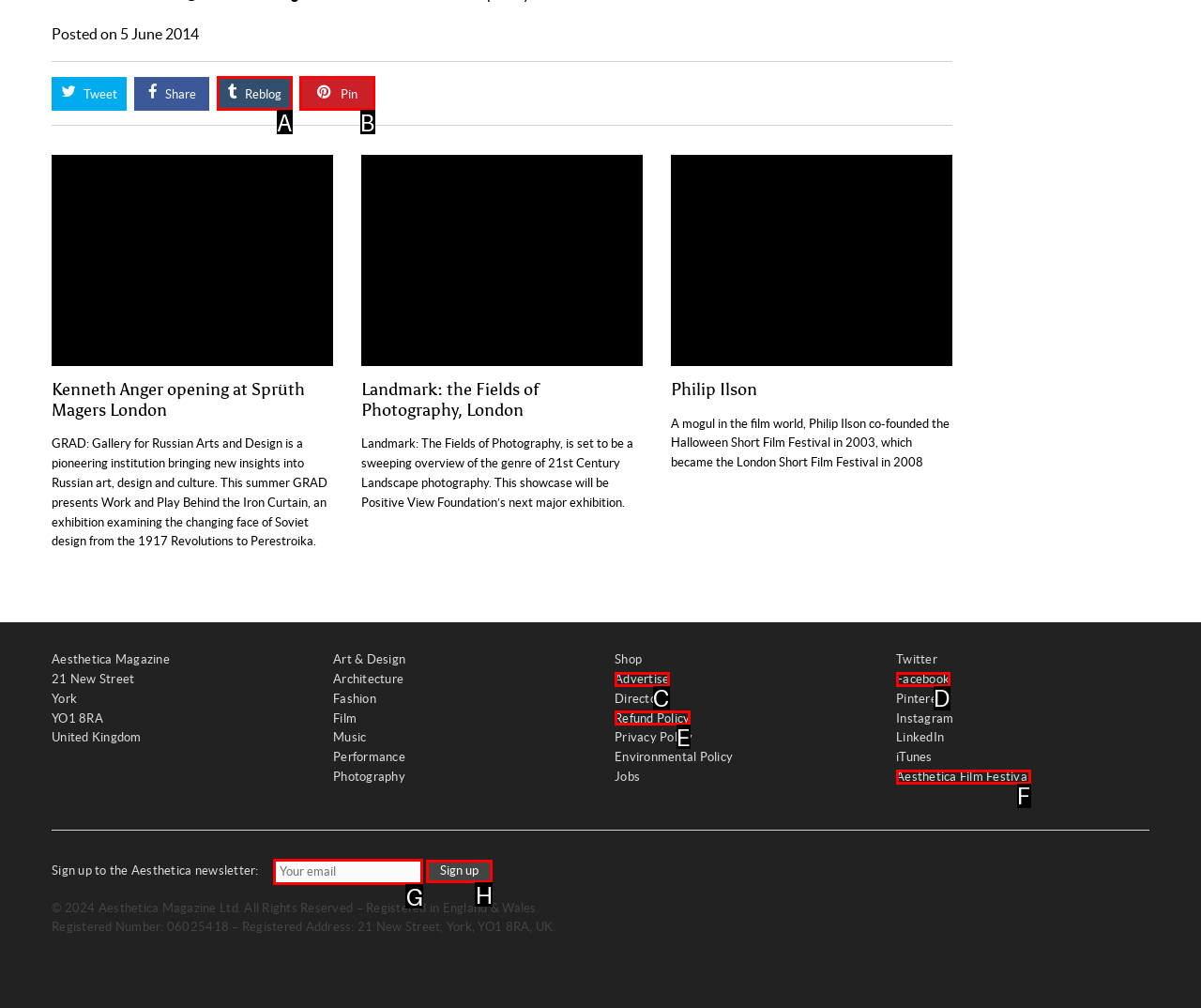For the task "Sign up", which option's letter should you click? Answer with the letter only.

H